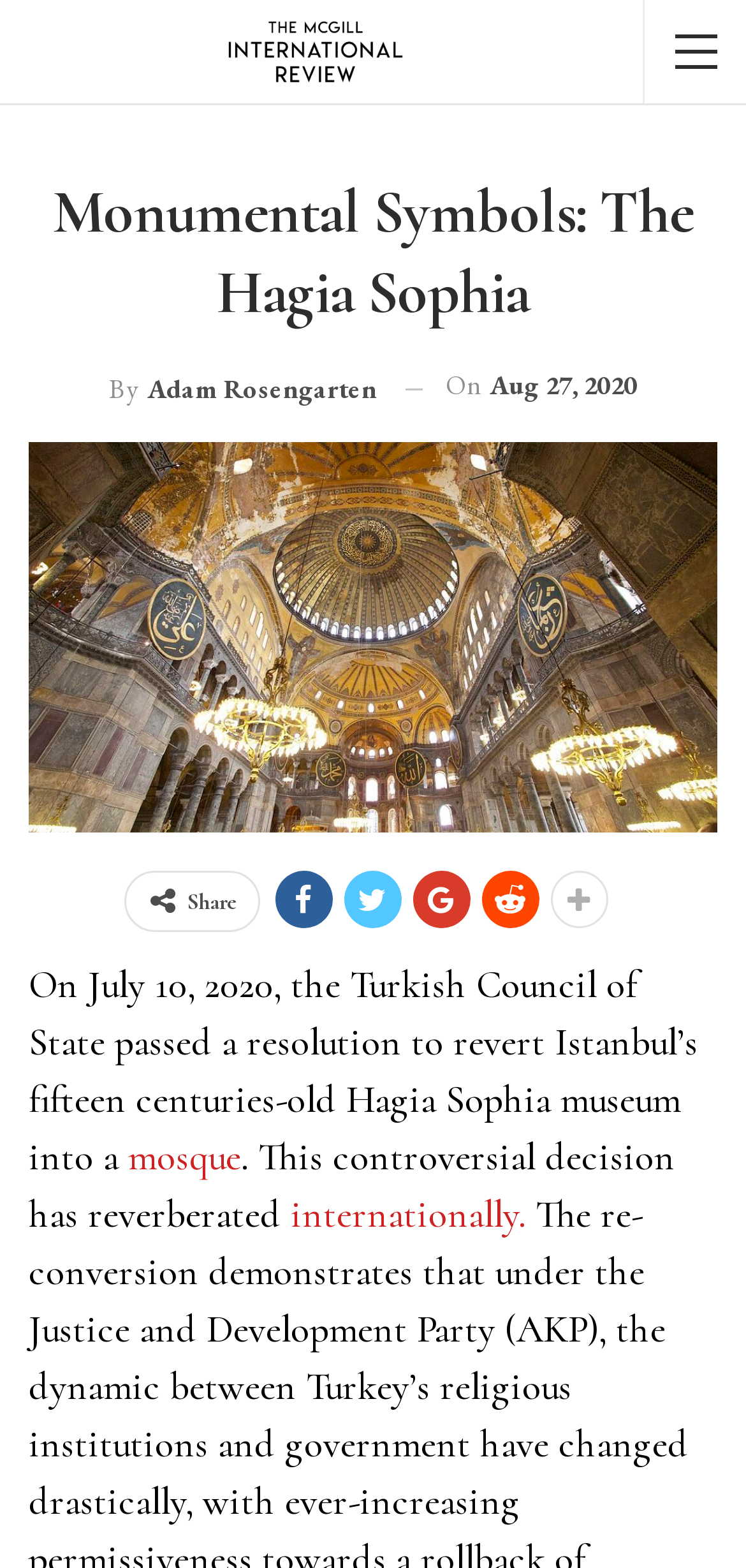What was the reaction to the decision?
From the details in the image, provide a complete and detailed answer to the question.

The text states that the decision to convert the Hagia Sophia into a mosque 'has reverberated internationally' which implies that it was a controversial decision.